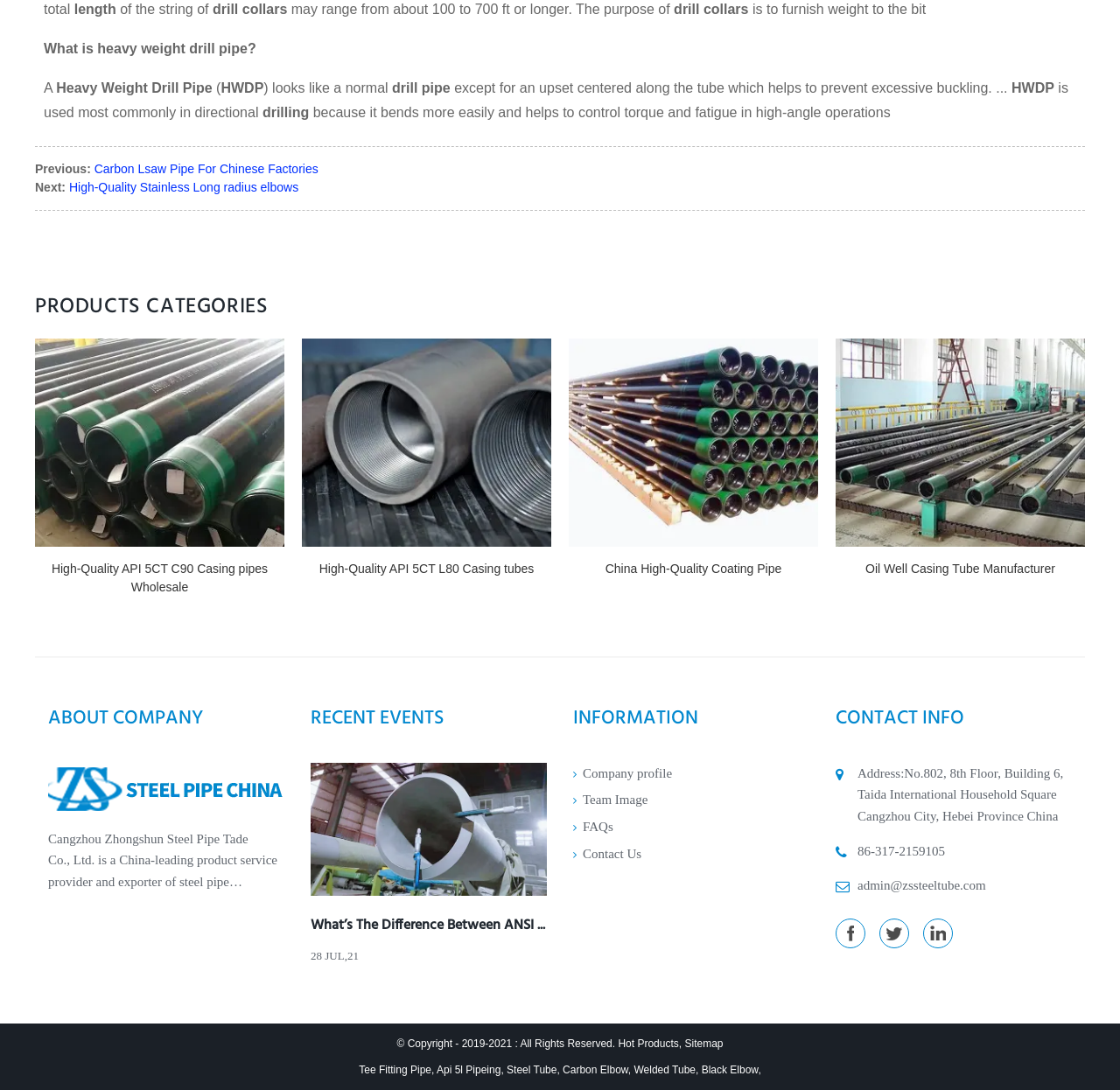Determine the bounding box coordinates of the clickable region to carry out the instruction: "Read about the company".

[0.043, 0.646, 0.254, 0.67]